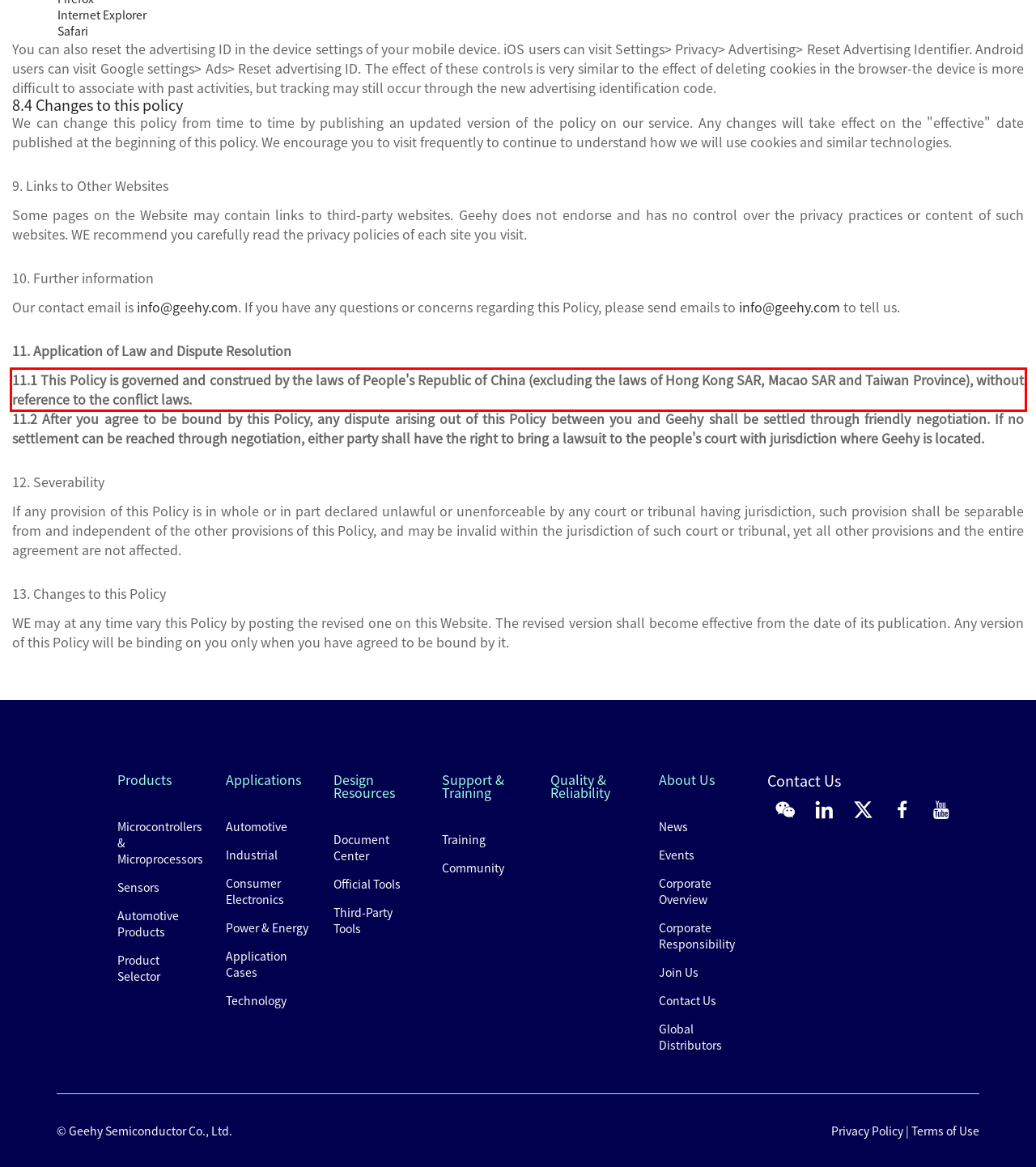You have a screenshot of a webpage where a UI element is enclosed in a red rectangle. Perform OCR to capture the text inside this red rectangle.

11.1 This Policy is governed and construed by the laws of People's Republic of China (excluding the laws of Hong Kong SAR, Macao SAR and Taiwan Province), without reference to the conflict laws.